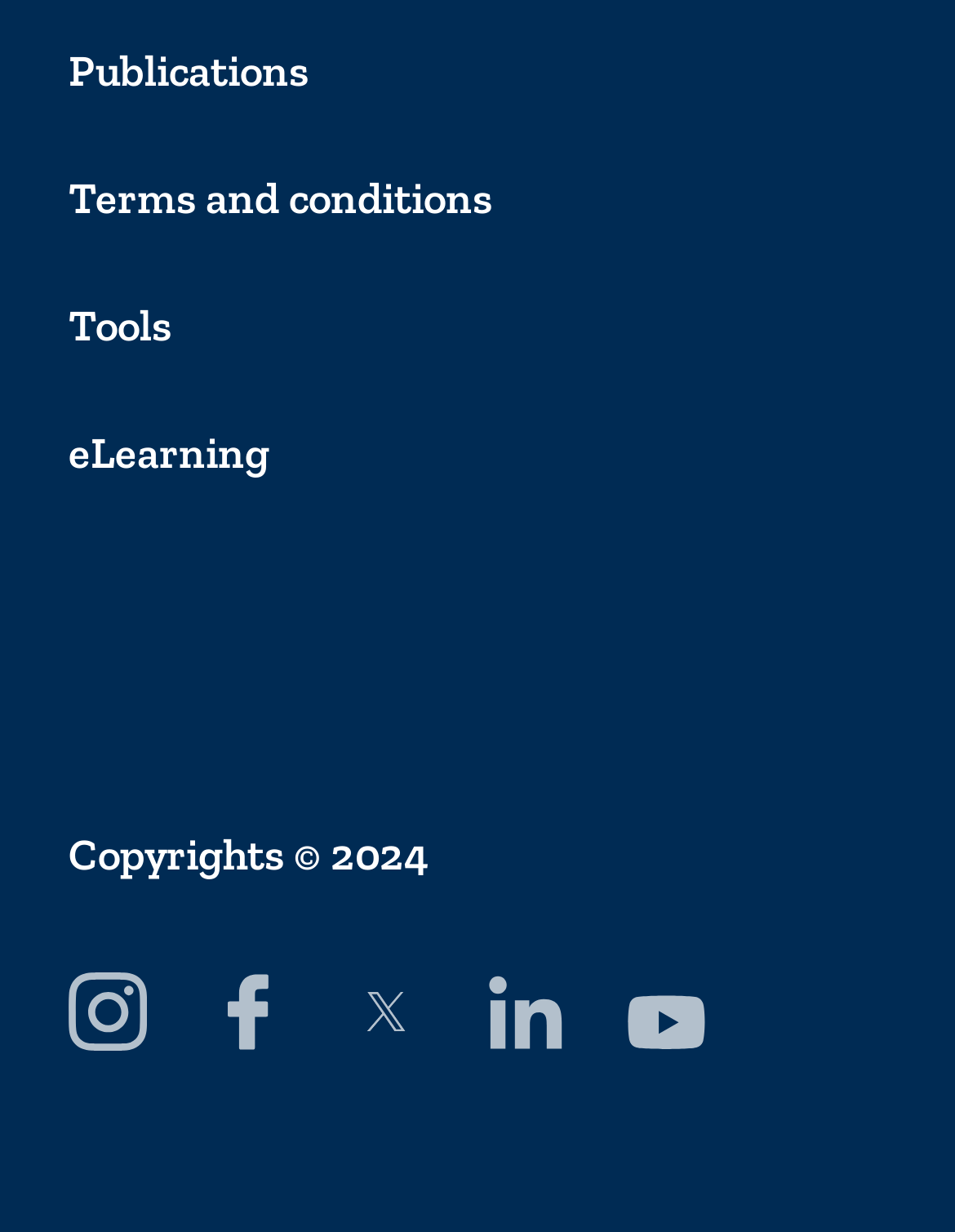Based on the description "Tools", find the bounding box of the specified UI element.

[0.072, 0.243, 0.928, 0.287]